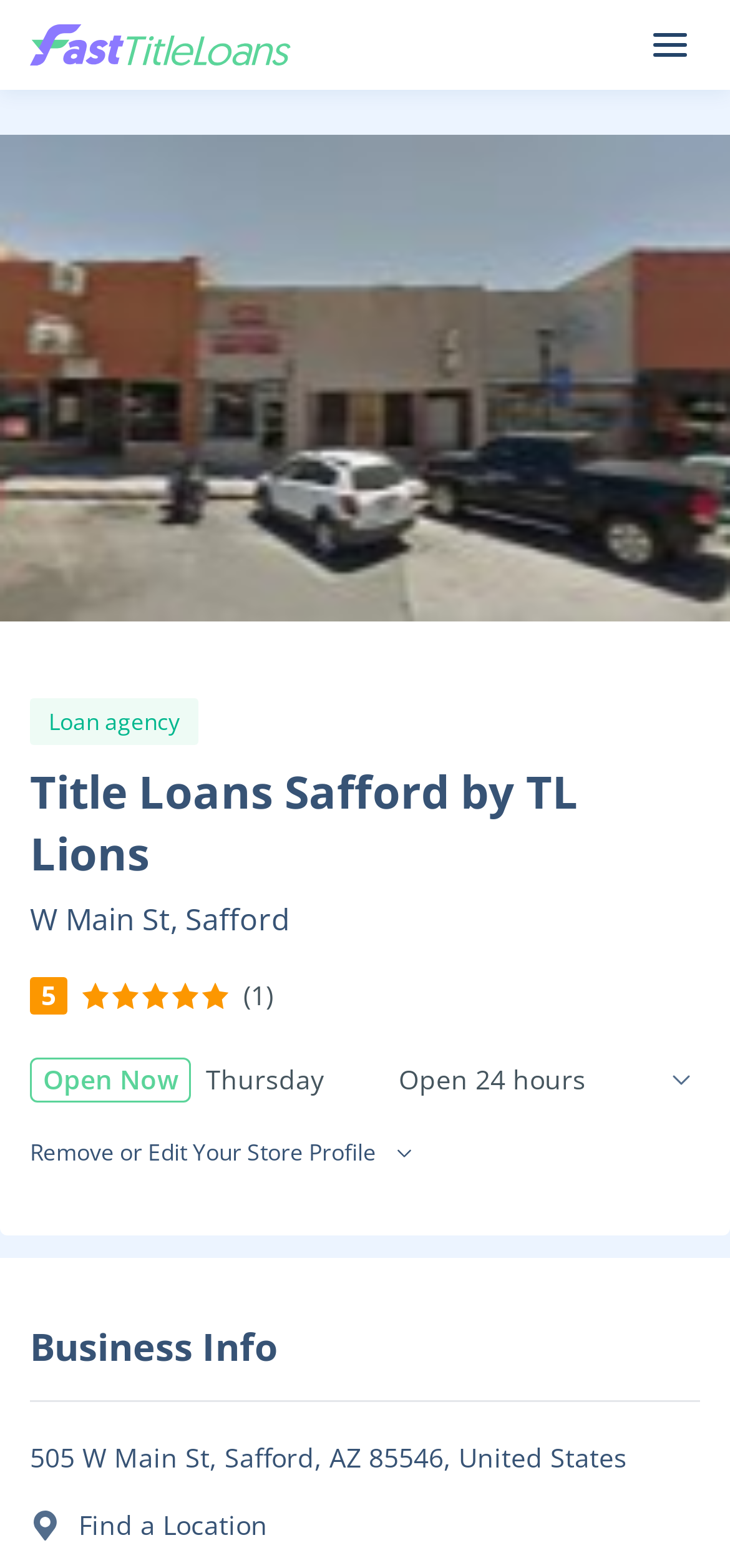What is the address of Title Loans Safford?
Based on the visual, give a brief answer using one word or a short phrase.

505 W Main St, Safford, AZ 85546, United States